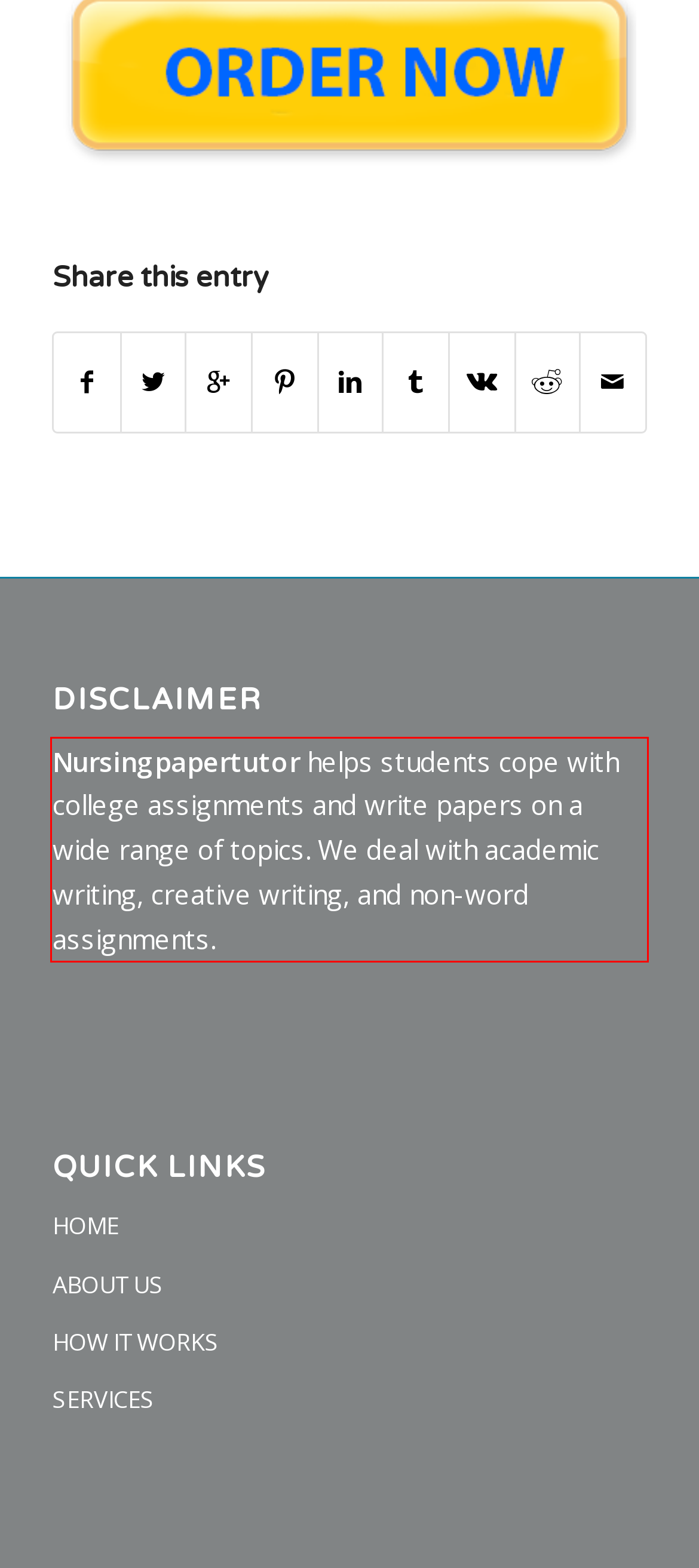You are given a screenshot showing a webpage with a red bounding box. Perform OCR to capture the text within the red bounding box.

Nursingpapertutor helps students cope with college assignments and write papers on a wide range of topics. We deal with academic writing, creative writing, and non-word assignments.